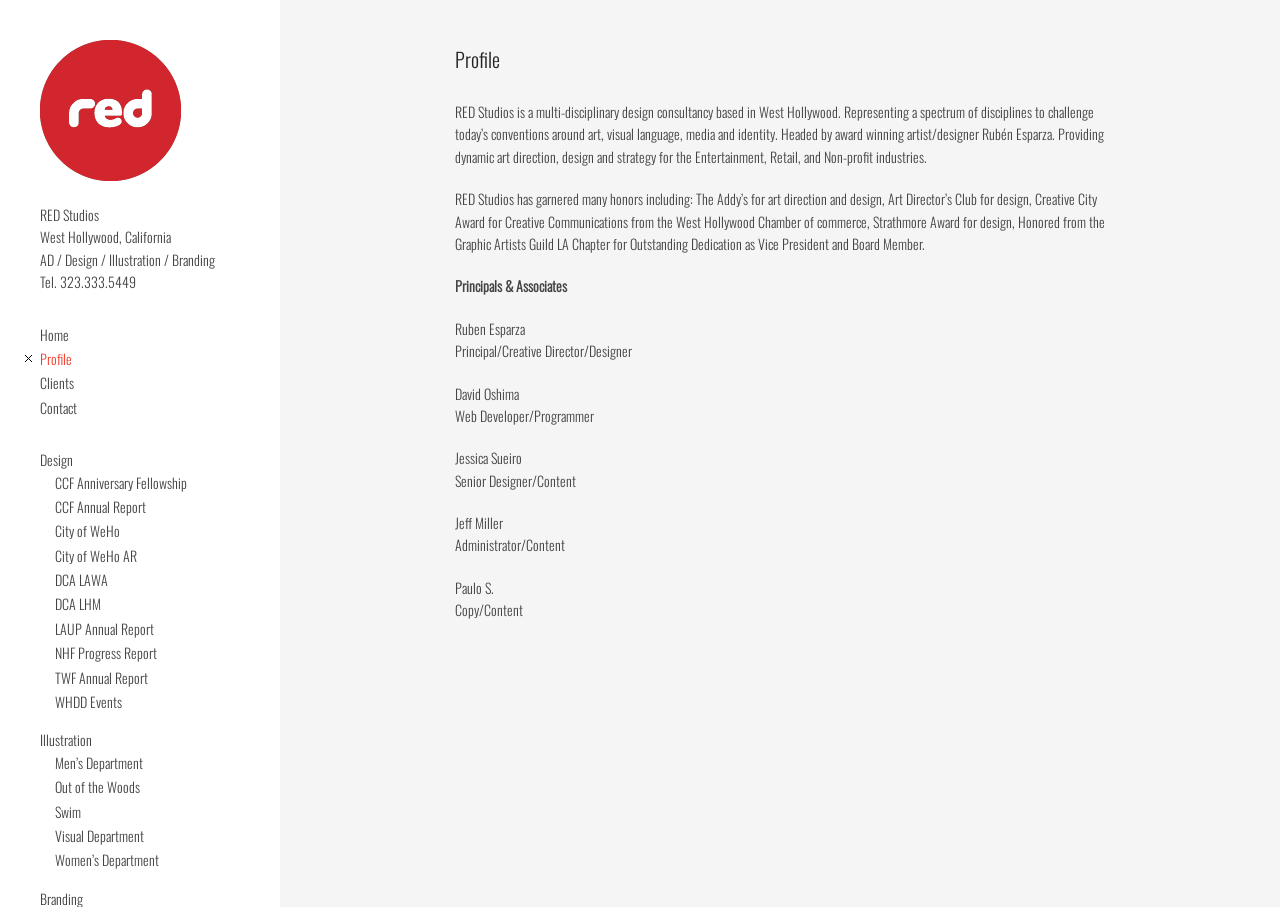Locate the bounding box coordinates of the UI element described by: "Visual Department". Provide the coordinates as four float numbers between 0 and 1, formatted as [left, top, right, bottom].

[0.043, 0.91, 0.112, 0.933]